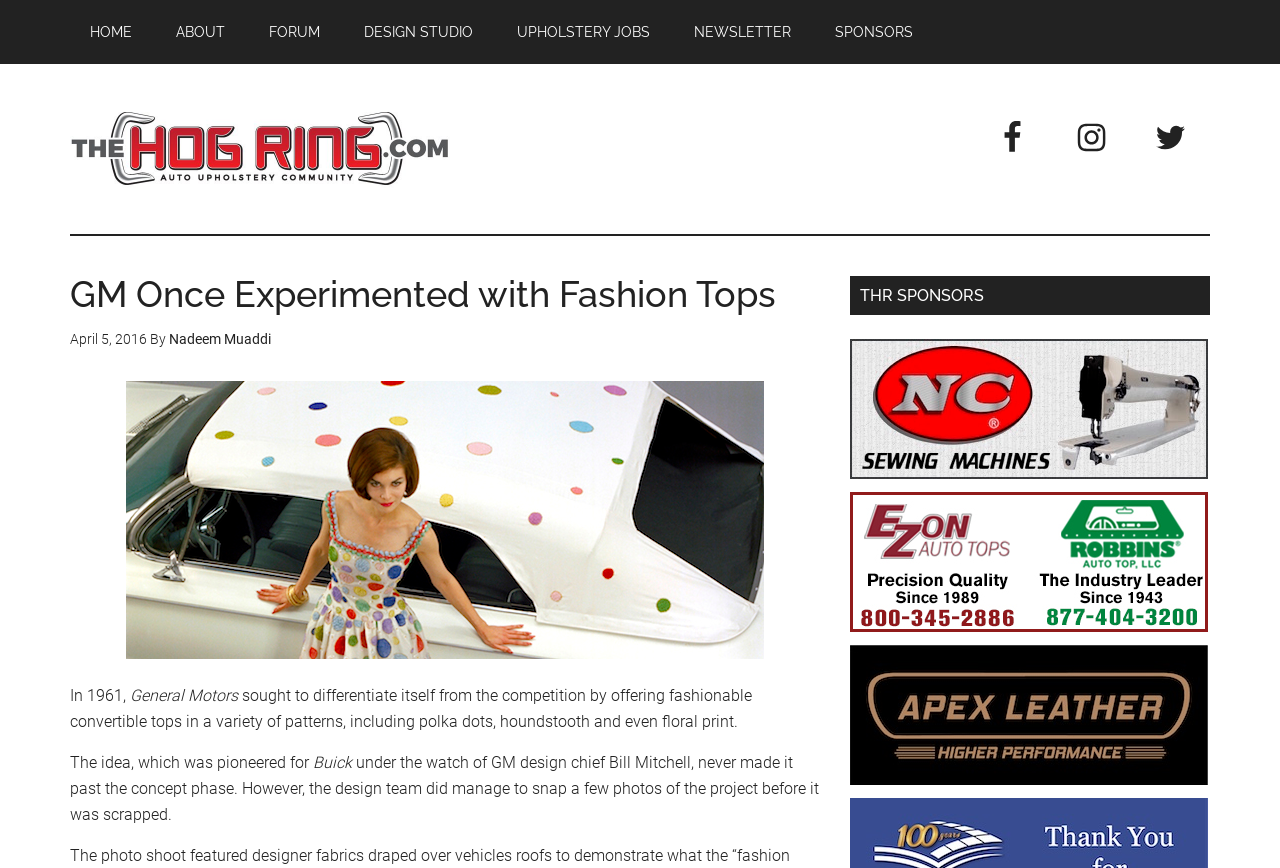Create an in-depth description of the webpage, covering main sections.

The webpage is about General Motors' (GM) experiment with fashionable convertible tops in the 1960s. At the top, there are three "Skip to" links, followed by a navigation menu with seven links: "HOME", "ABOUT", "FORUM", "DESIGN STUDIO", "UPHOLSTERY JOBS", "NEWSLETTER", and "SPONSORS". Below the navigation menu, there is a link to "The Hog Ring" and three social media links with their corresponding icons: Facebook, Instagram, and Twitter.

The main content of the webpage is divided into two sections. On the left, there is a header section with a title "GM Once Experimented with Fashion Tops" and a timestamp "April 5, 2016". Below the title, there is a brief introduction to the article, which describes GM's attempt to differentiate itself from the competition by offering fashionable convertible tops in various patterns. The introduction is followed by a link to the full article.

On the right, there is a primary sidebar with a heading "THR SPONSORS" and three sponsored links: "NC Sewing Machines", "Top Down Group", and "Apex Leather", each with its corresponding image.